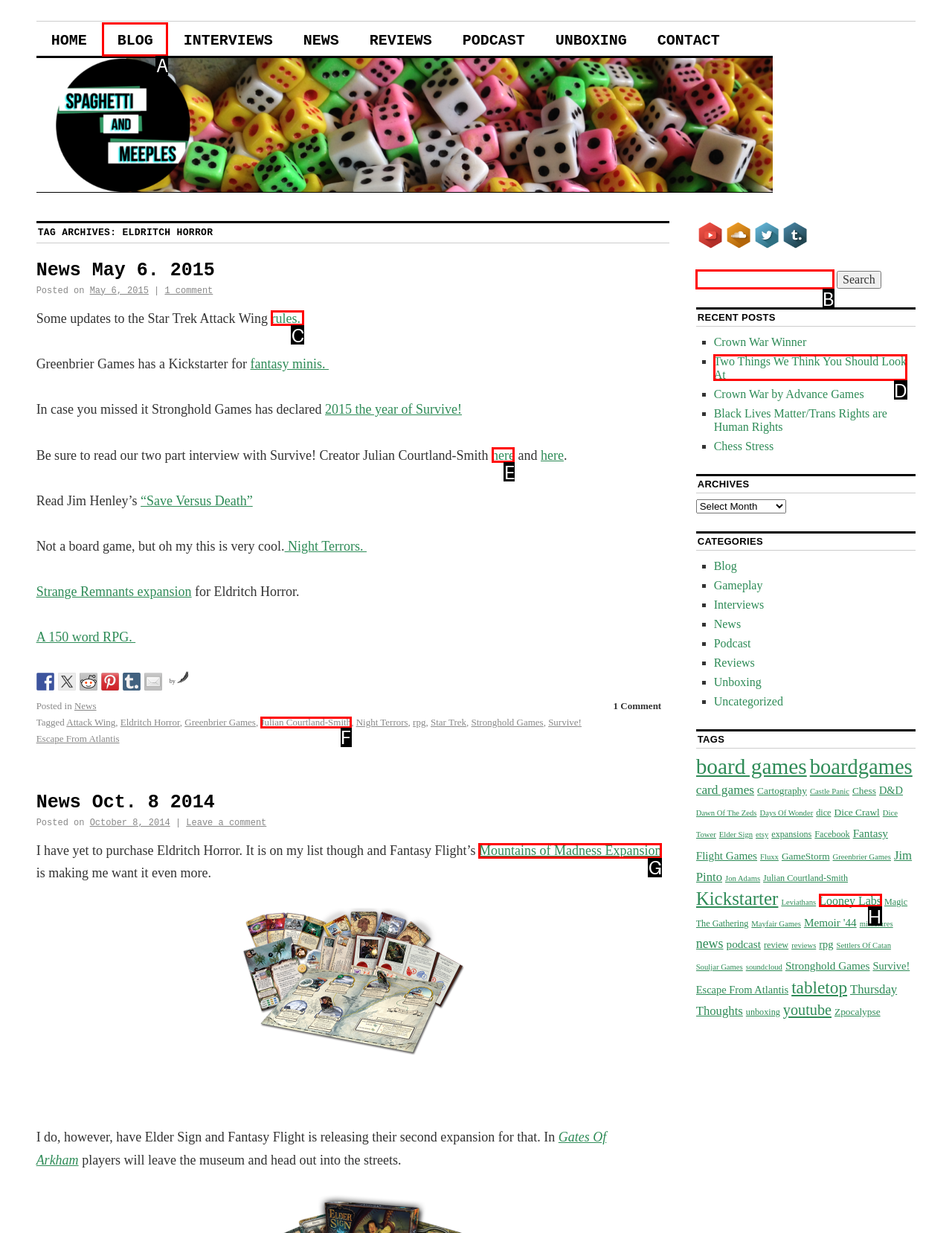Select the letter of the element you need to click to complete this task: Learn more about the Mountains of Madness Expansion
Answer using the letter from the specified choices.

G